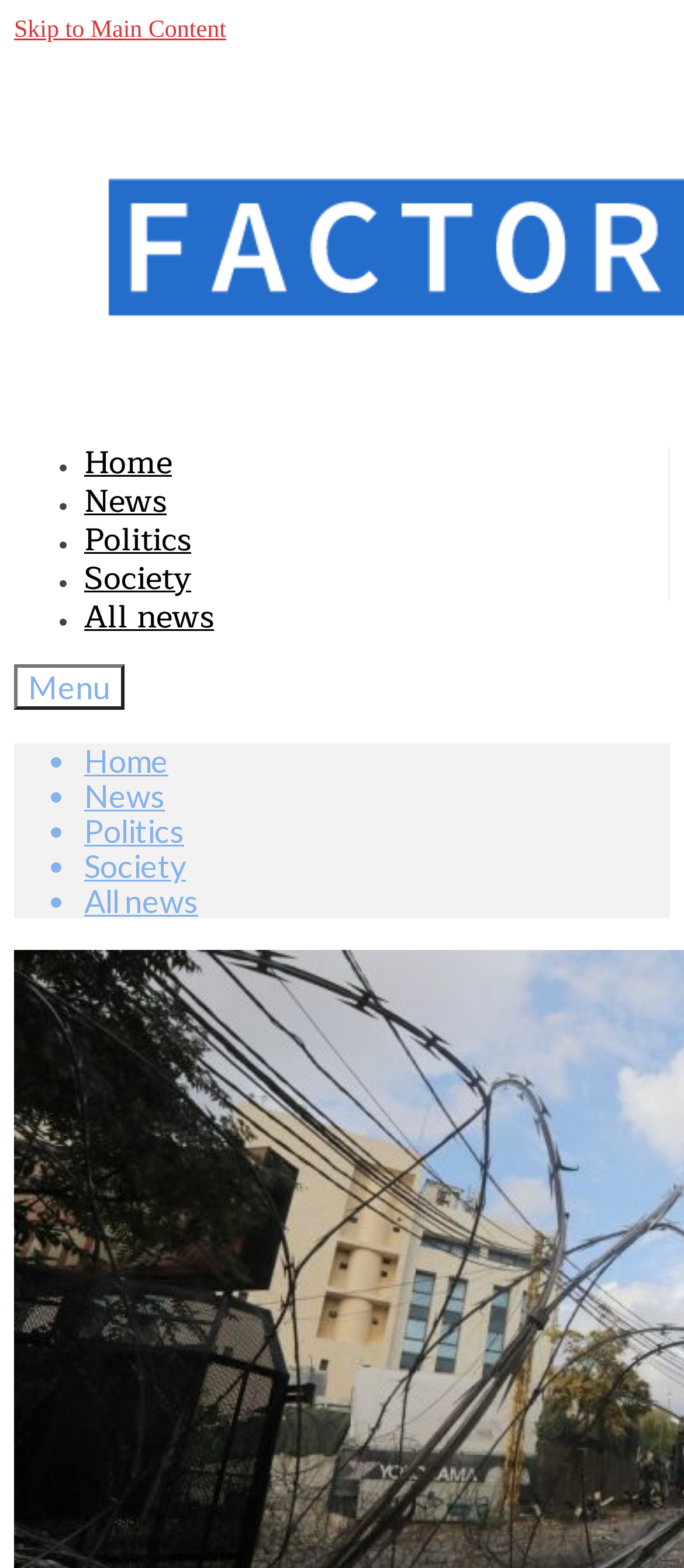How many navigation links are there? Refer to the image and provide a one-word or short phrase answer.

8